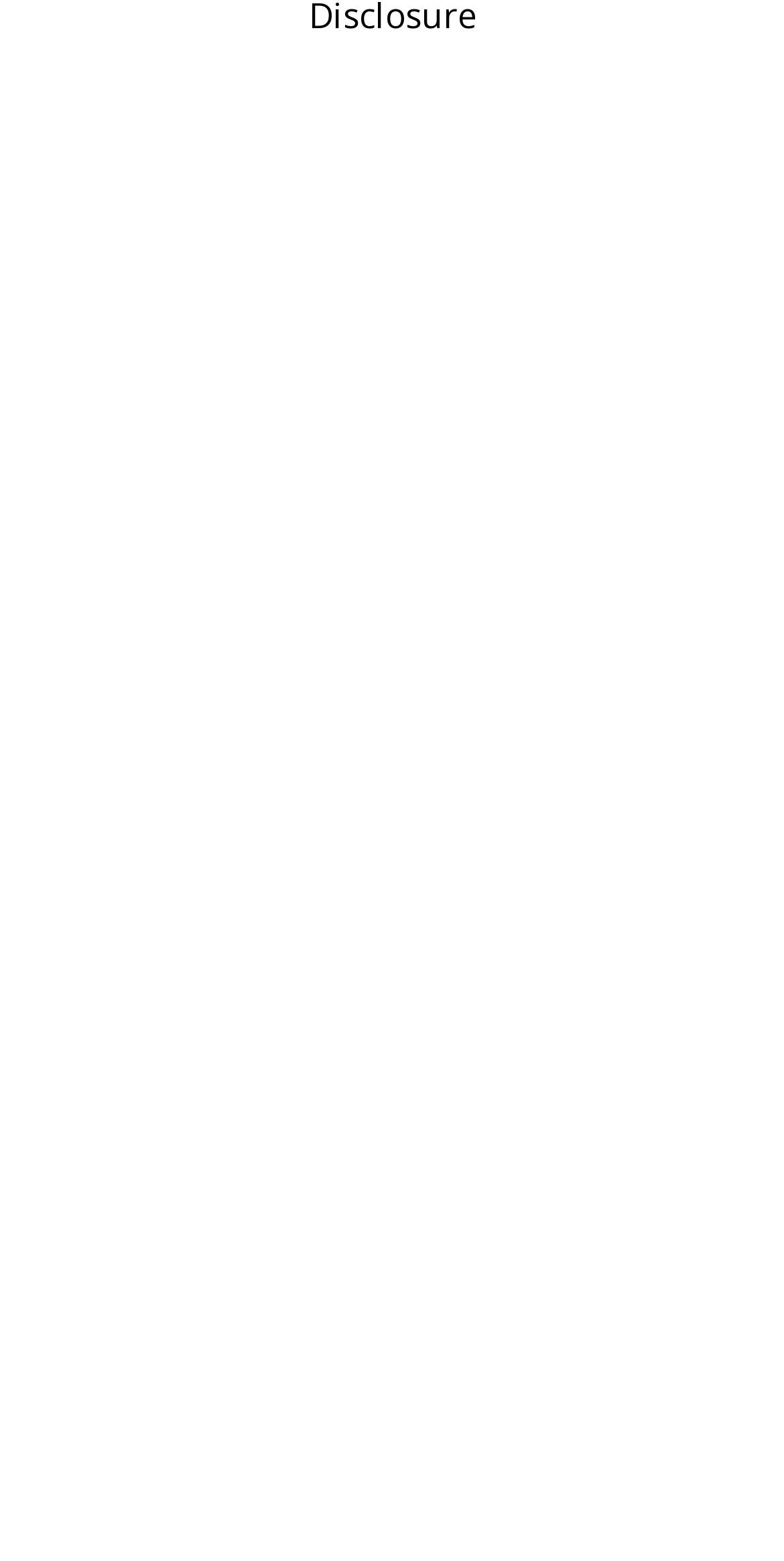Provide a one-word or short-phrase response to the question:
What type of cards are being sold on this website?

Sports cards